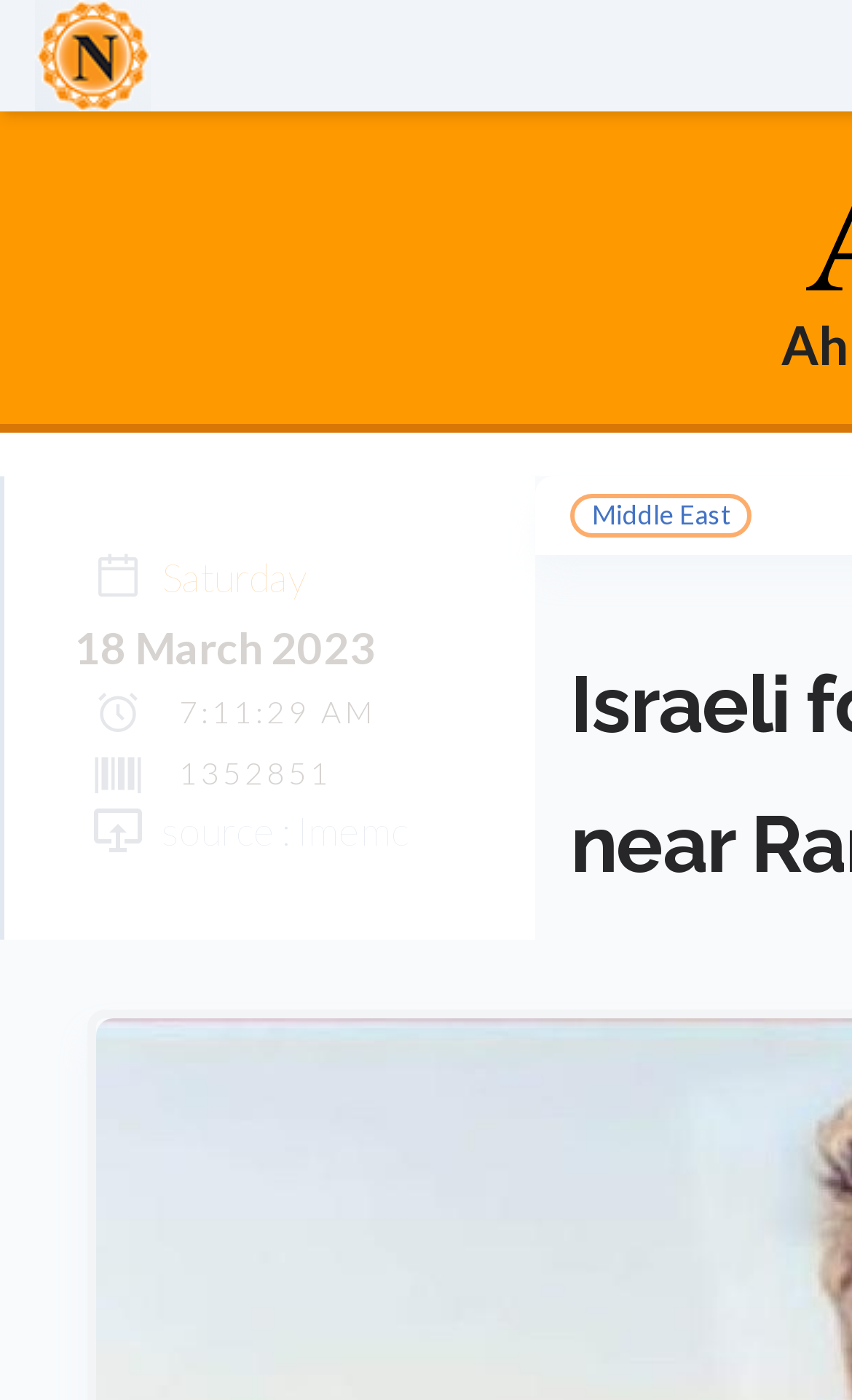Respond to the question below with a concise word or phrase:
What is the category of the article?

Middle East